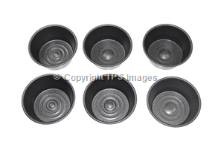What is the purpose of the textured base?
Based on the image, give a concise answer in the form of a single word or short phrase.

Optimal heat distribution